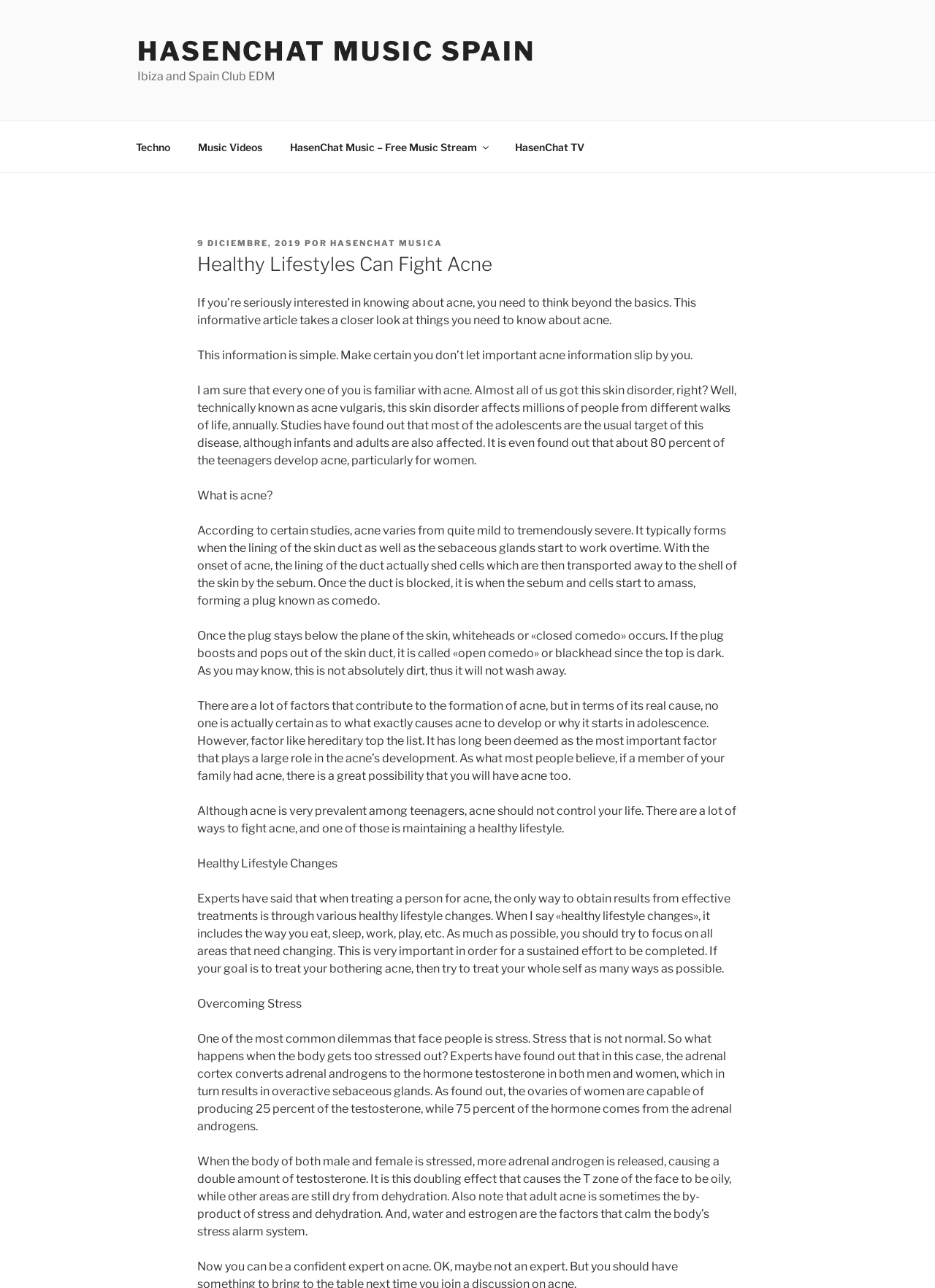Based on the image, provide a detailed response to the question:
What is the topic of the article?

The topic of the article can be inferred from the heading 'Healthy Lifestyles Can Fight Acne' and the subsequent text that discusses the causes and effects of acne.